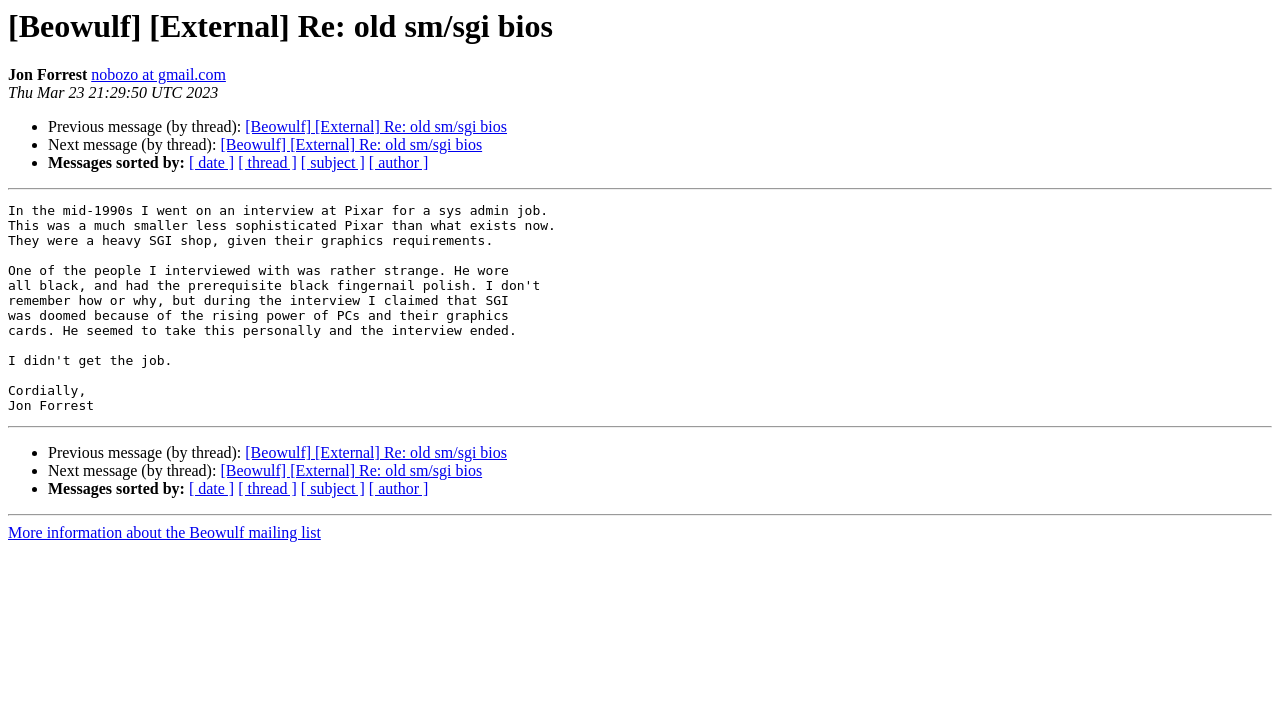Identify the text that serves as the heading for the webpage and generate it.

[Beowulf] [External] Re: old sm/sgi bios